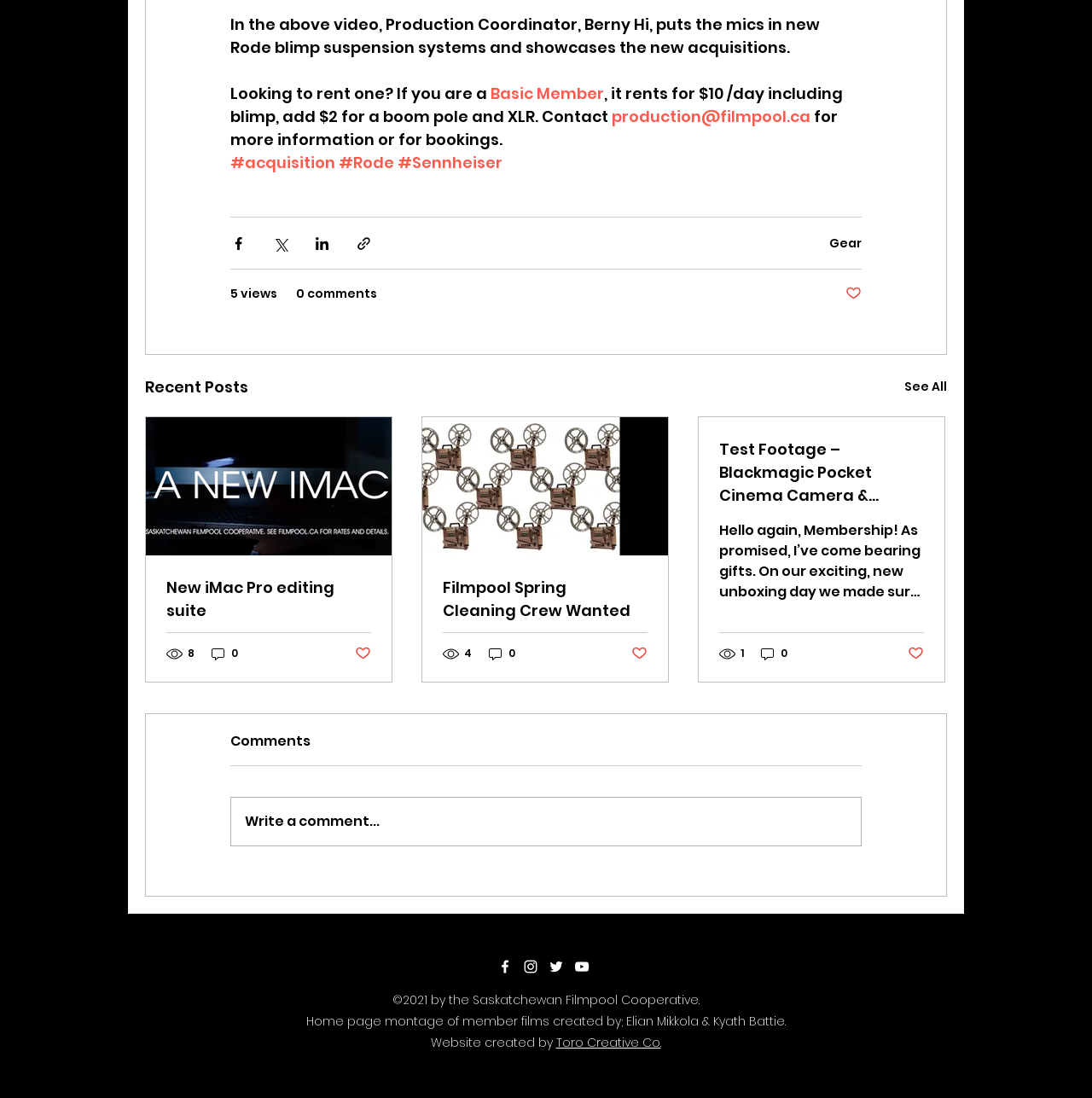Using the given description, provide the bounding box coordinates formatted as (top-left x, top-left y, bottom-right x, bottom-right y), with all values being floating point numbers between 0 and 1. Description: #Sennheiser

[0.364, 0.138, 0.46, 0.158]